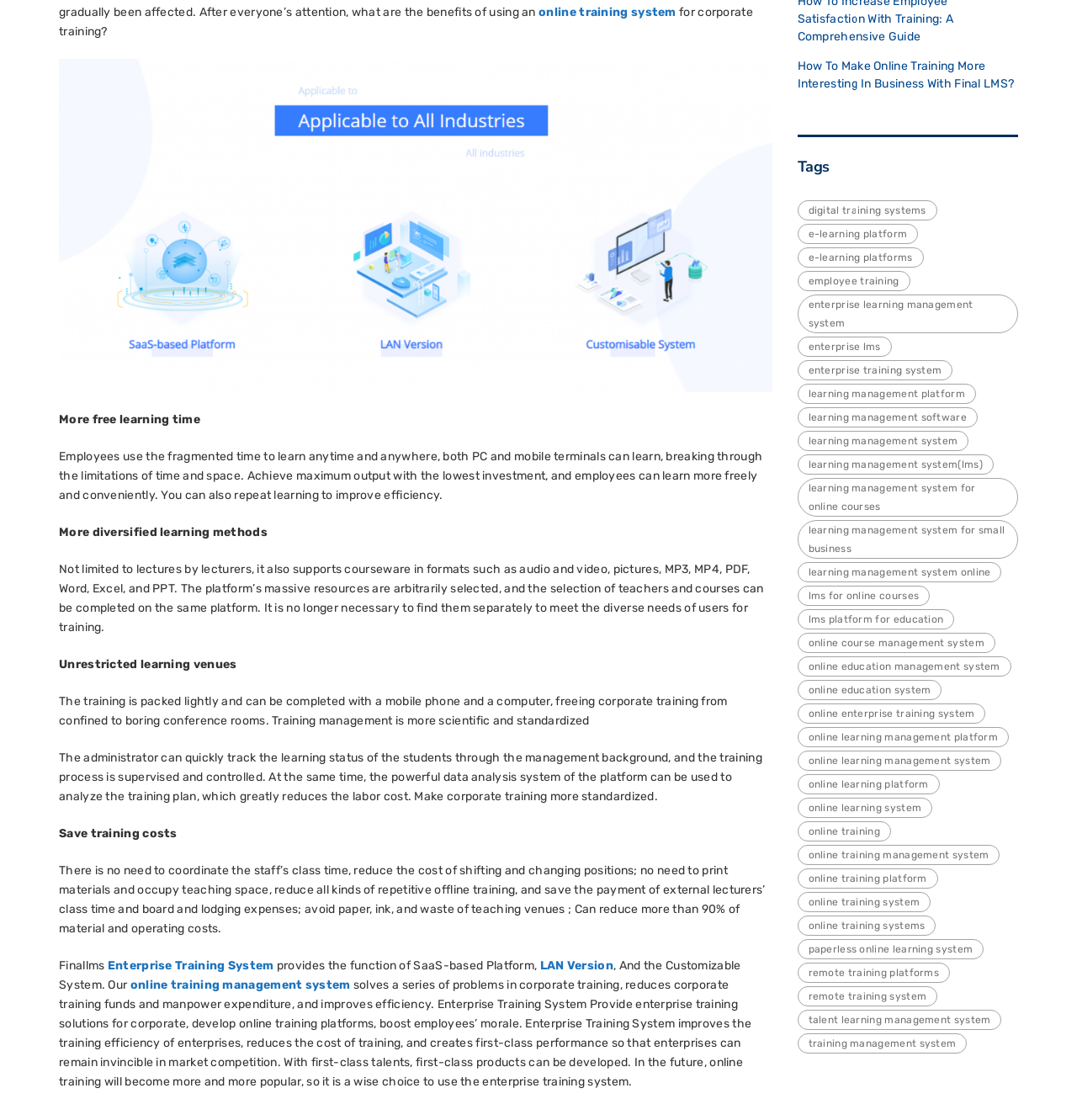Provide the bounding box coordinates, formatted as (top-left x, top-left y, bottom-right x, bottom-right y), with all values being floating point numbers between 0 and 1. Identify the bounding box of the UI element that matches the description: digital training systems

[0.74, 0.178, 0.87, 0.196]